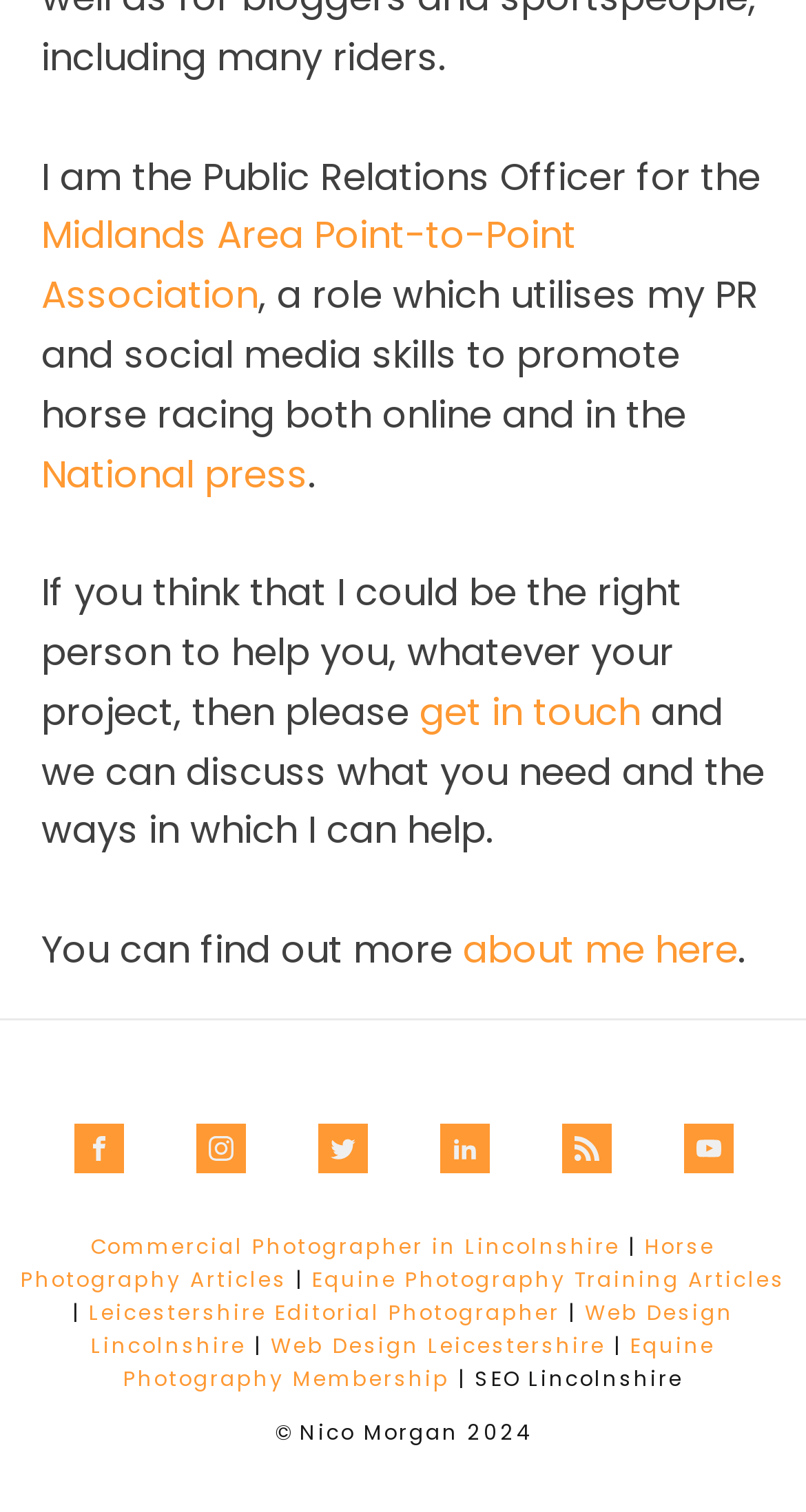Please determine the bounding box coordinates of the element's region to click for the following instruction: "Visit the Facebook page".

[0.091, 0.743, 0.153, 0.776]